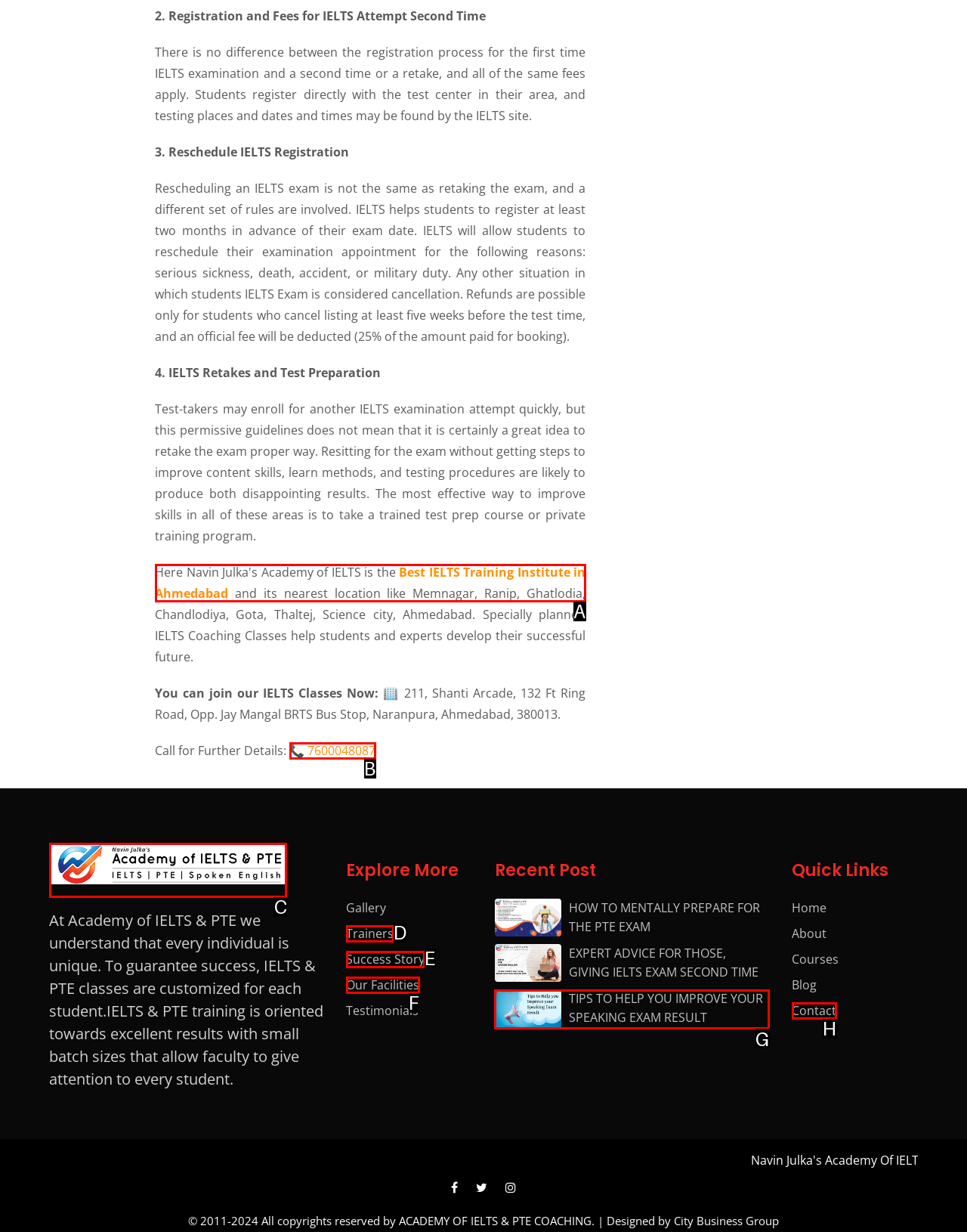Pick the option that best fits the description: Success Story. Reply with the letter of the matching option directly.

E